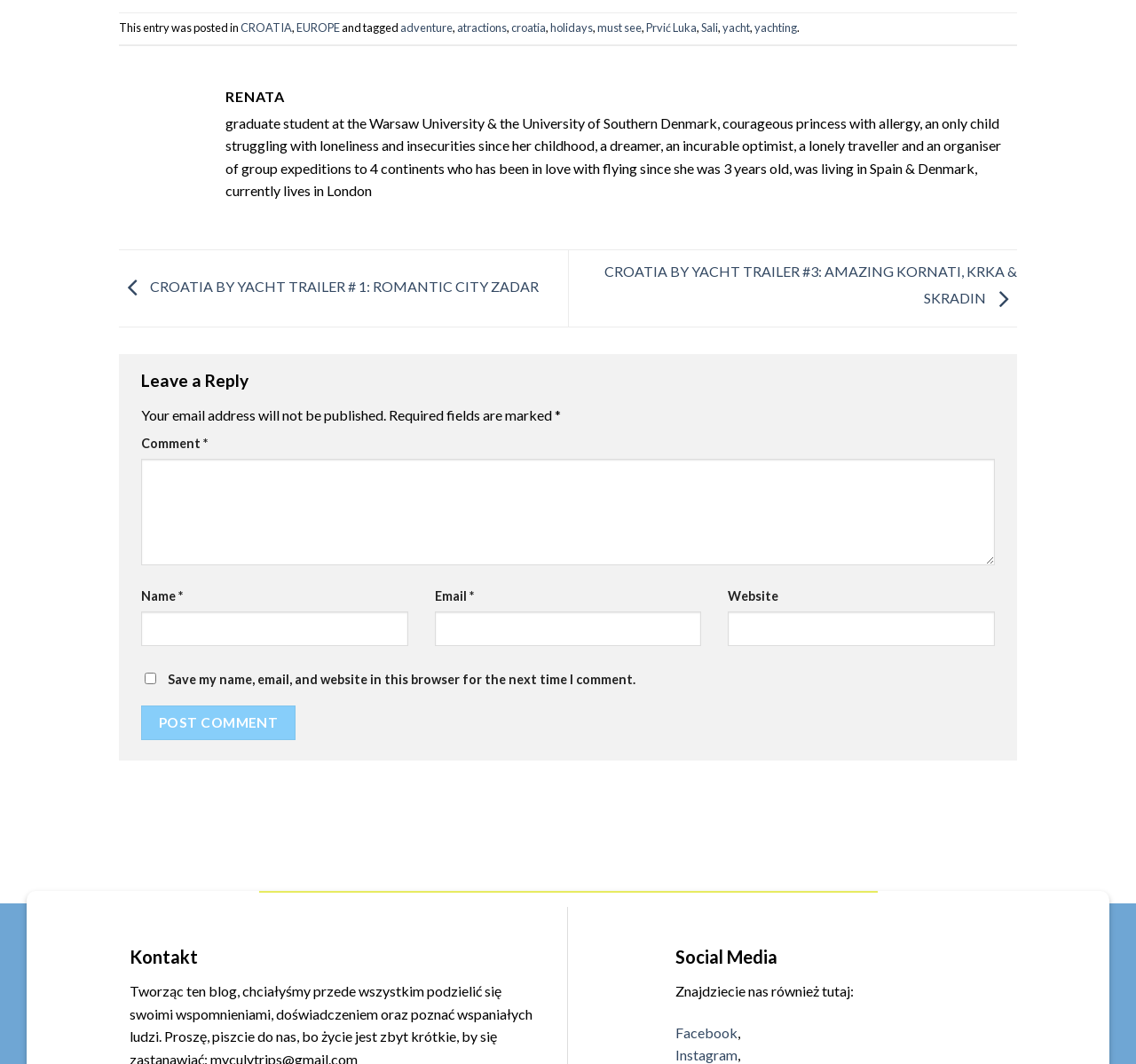Locate the UI element described by parent_node: Email * aria-describedby="email-notes" name="email" and provide its bounding box coordinates. Use the format (top-left x, top-left y, bottom-right x, bottom-right y) with all values as floating point numbers between 0 and 1.

[0.383, 0.575, 0.617, 0.607]